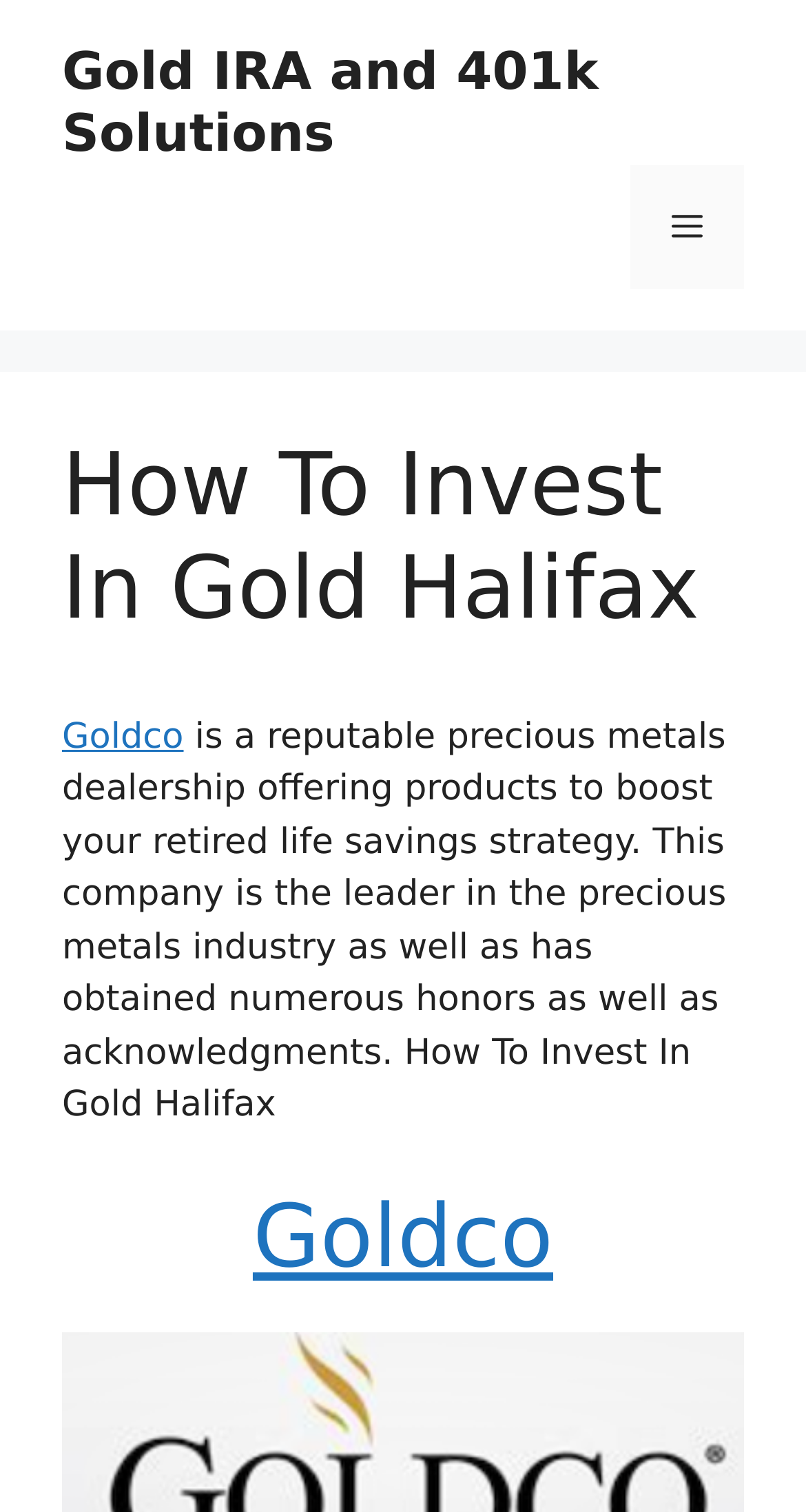What is the purpose of the button?
Using the information from the image, answer the question thoroughly.

I found the answer by looking at the button element with the bounding box coordinates [0.782, 0.109, 0.923, 0.191]. The button has a text content of 'Menu' and is described as a 'Mobile Toggle', suggesting that it is used to toggle the menu on and off.